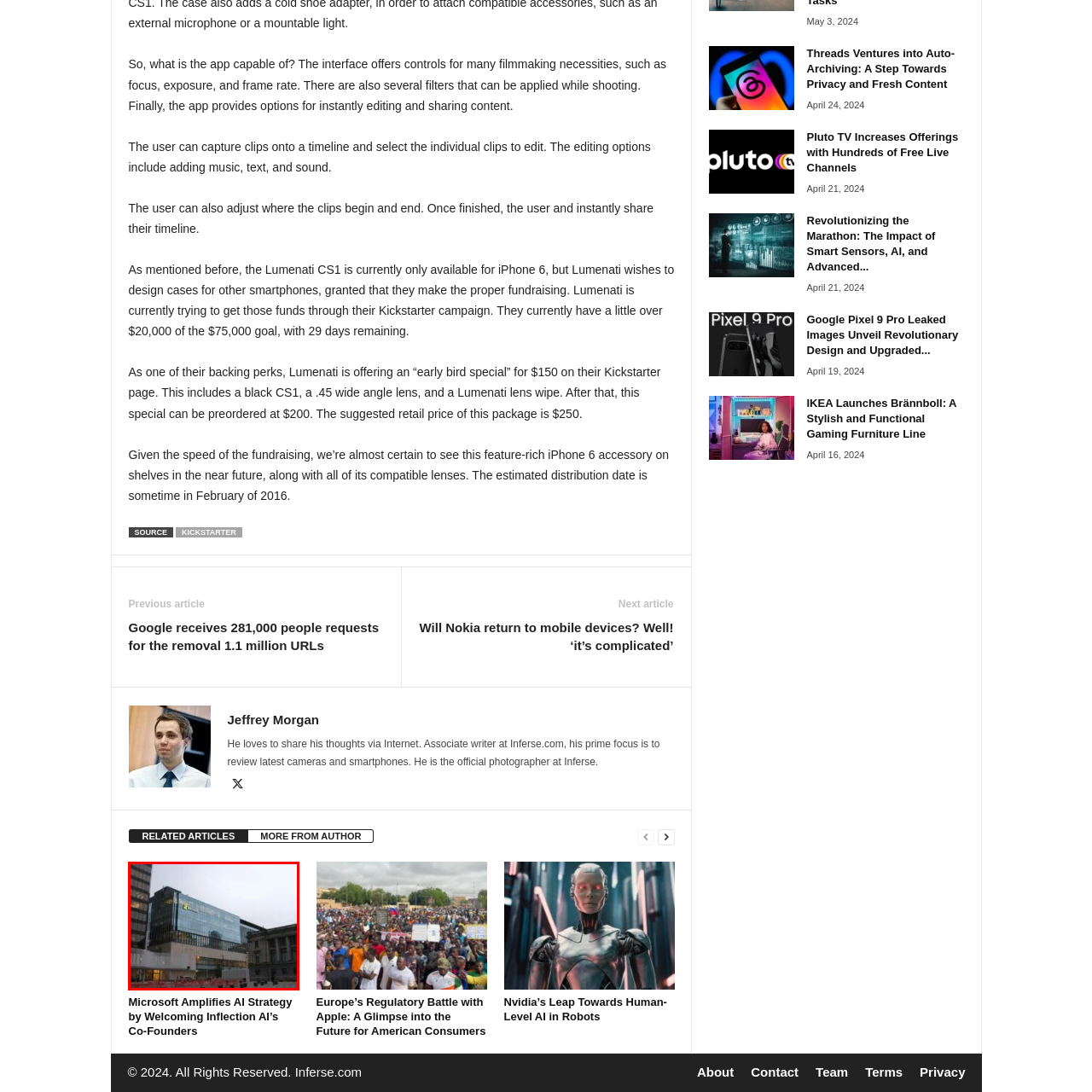Carefully describe the image located within the red boundary.

The image features a modern glass building showcasing sleek architectural design, reflecting contemporary urban aesthetics. The building is partially occupied by Microsoft, as indicated by the prominent logo visible on the façade. This setting is indicative of a corporate environment, with the structure standing alongside a more traditional building, highlighting the juxtaposition of classic and modern architecture in an urban landscape. The scene is set during the evening or early morning hours, as suggested by the subdued lighting and overcast sky, creating a subtle and professional atmosphere. This visual representation underscores the ongoing advancements in technology and design in major city centers.